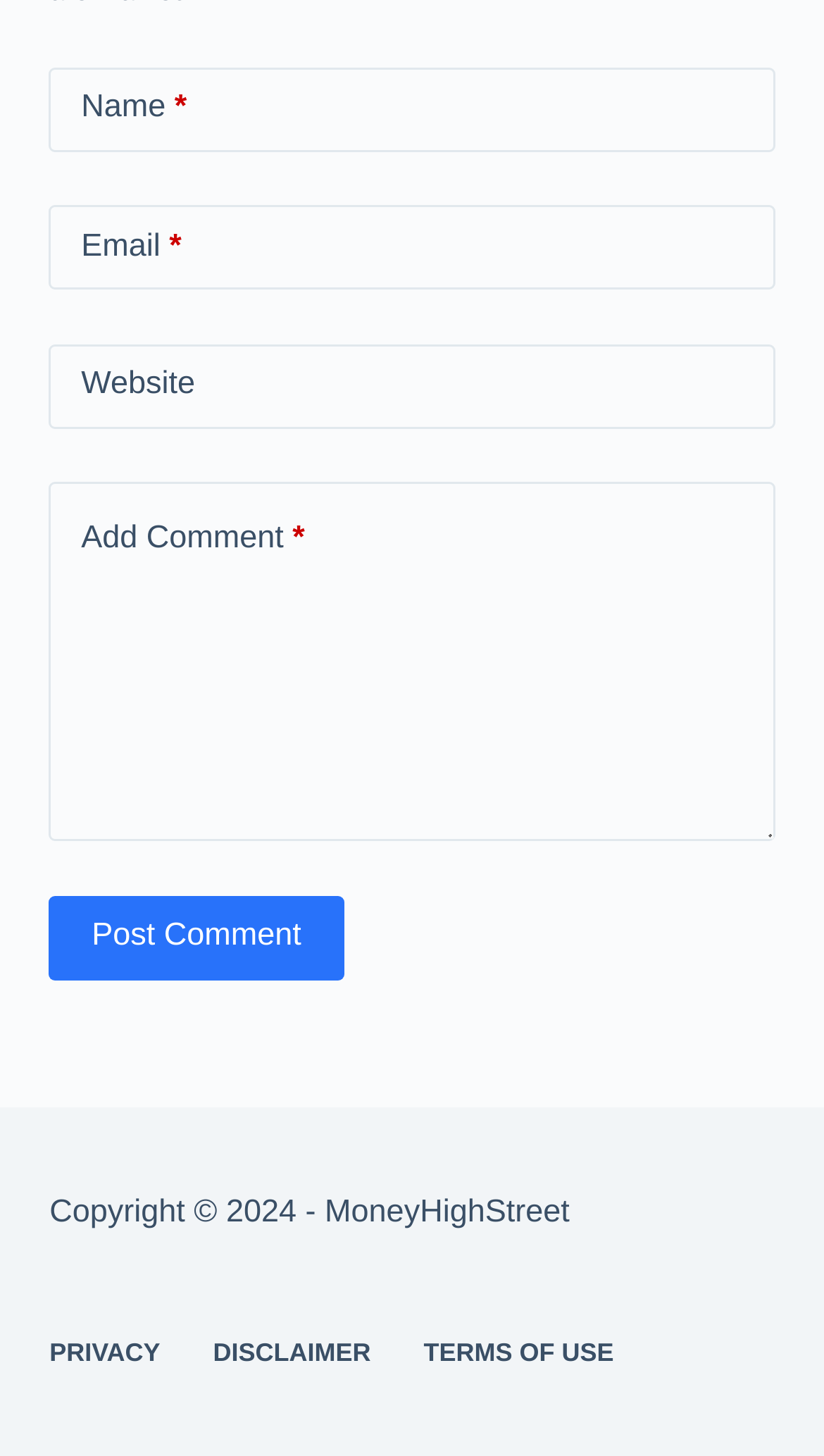Is the 'Website' text box required?
Please provide a single word or phrase as the answer based on the screenshot.

No